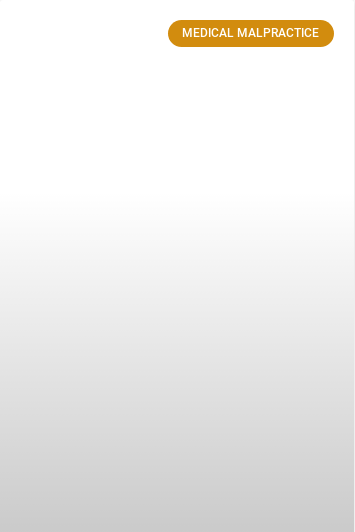Elaborate on all the features and components visible in the image.

This image features a prominent button labeled "MEDICAL MALPRACTICE," designed to capture attention and encourage user interaction. The button stands out against a gradient background that transitions from a lighter shade at the top to a darker one at the bottom, enhancing its visibility. It serves as a call to action for individuals seeking information or assistance related to medical malpractice cases, emphasizing the importance of legal advocacy in healthcare settings. The overall aesthetic is clean and modern, aligning with the serious nature of the topic.